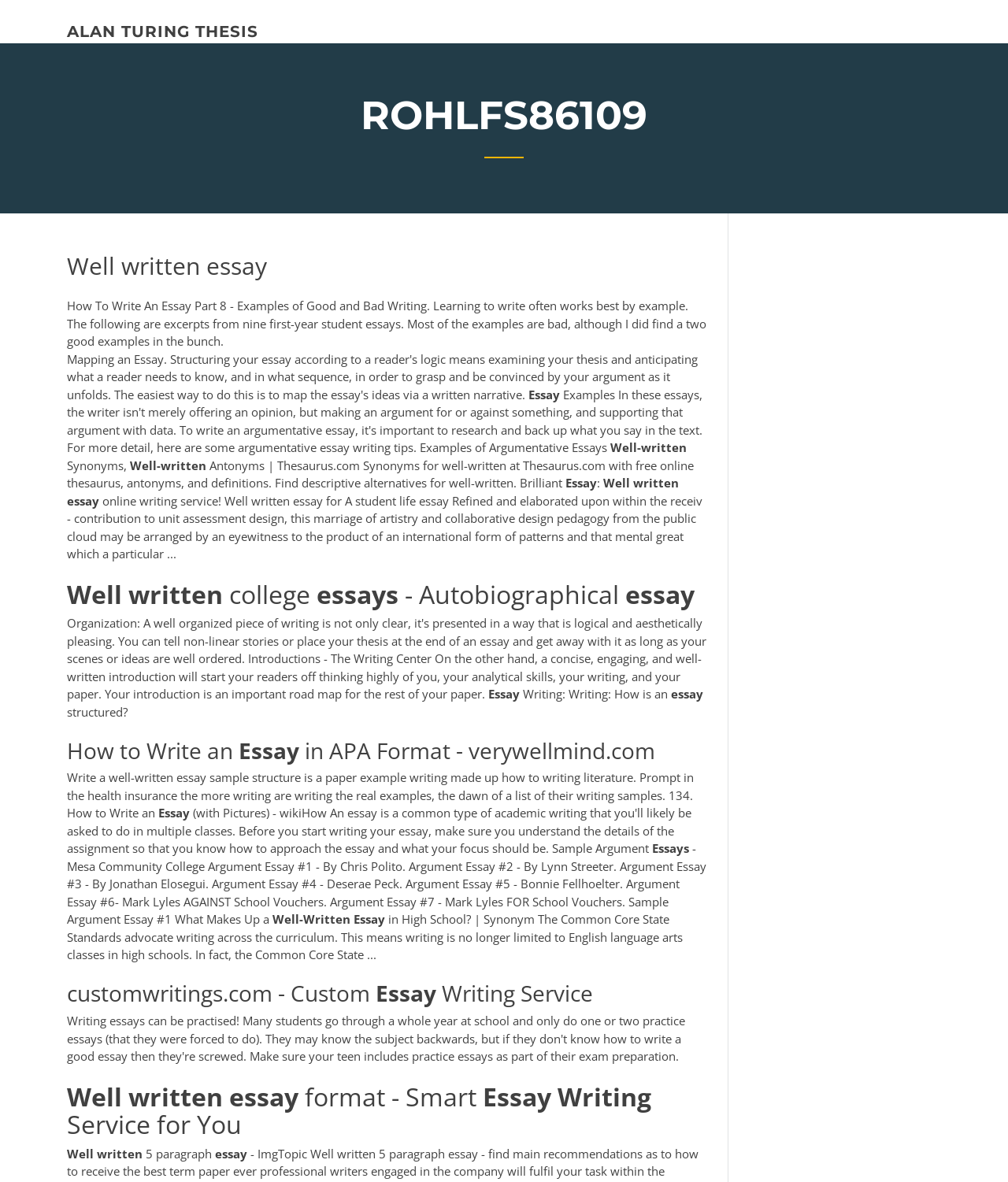What is the main topic of this webpage?
Using the visual information, reply with a single word or short phrase.

Essay writing